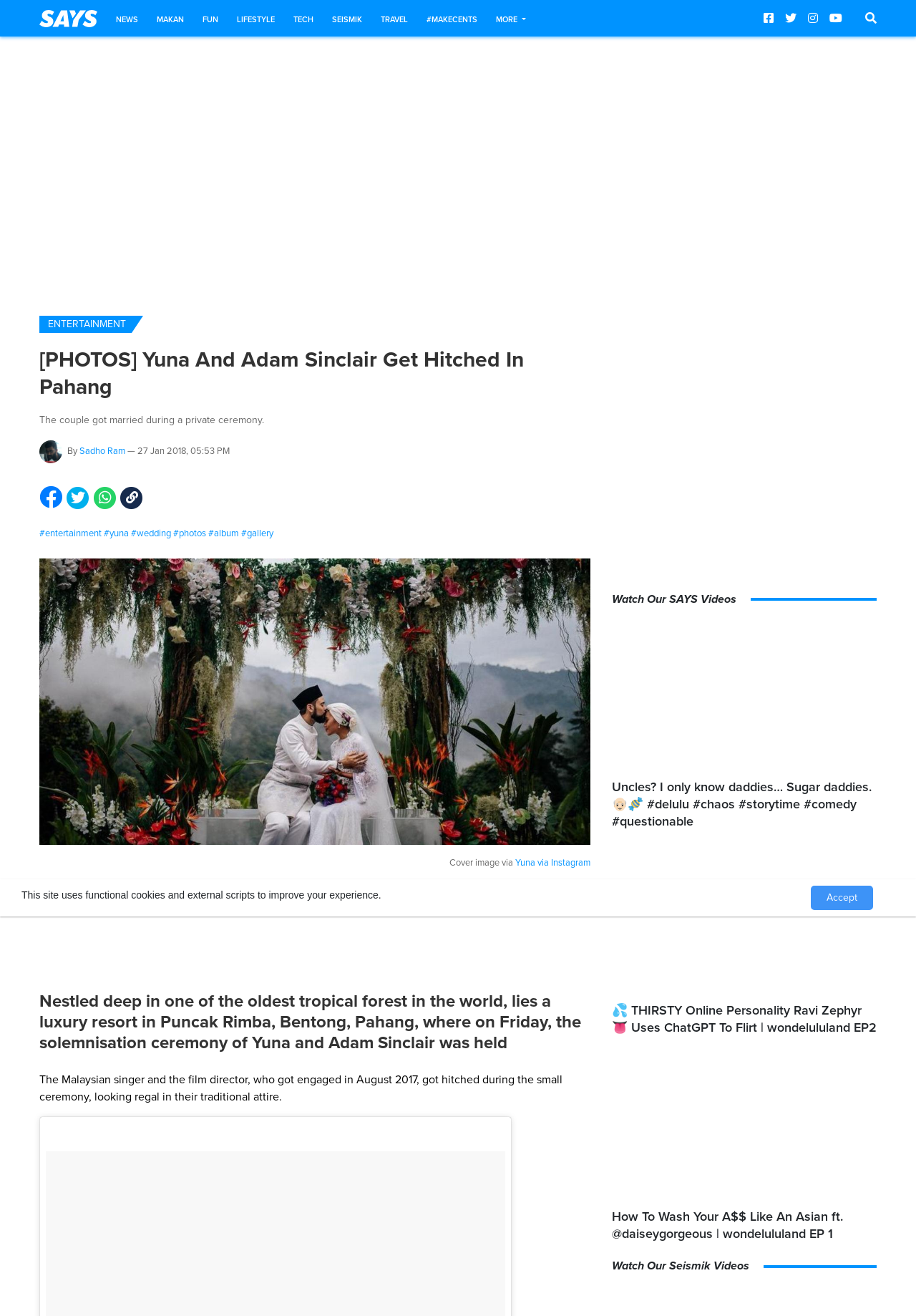What is the name of the Malaysian singer who got married?
Provide a fully detailed and comprehensive answer to the question.

The answer can be found in the heading '[PHOTOS] Yuna And Adam Sinclair Get Hitched In Pahang' and the StaticText 'The Malaysian singer and the film director﻿, who got engaged in August 2017, got hitched during the small ceremony, looking regal in their traditional attire.'